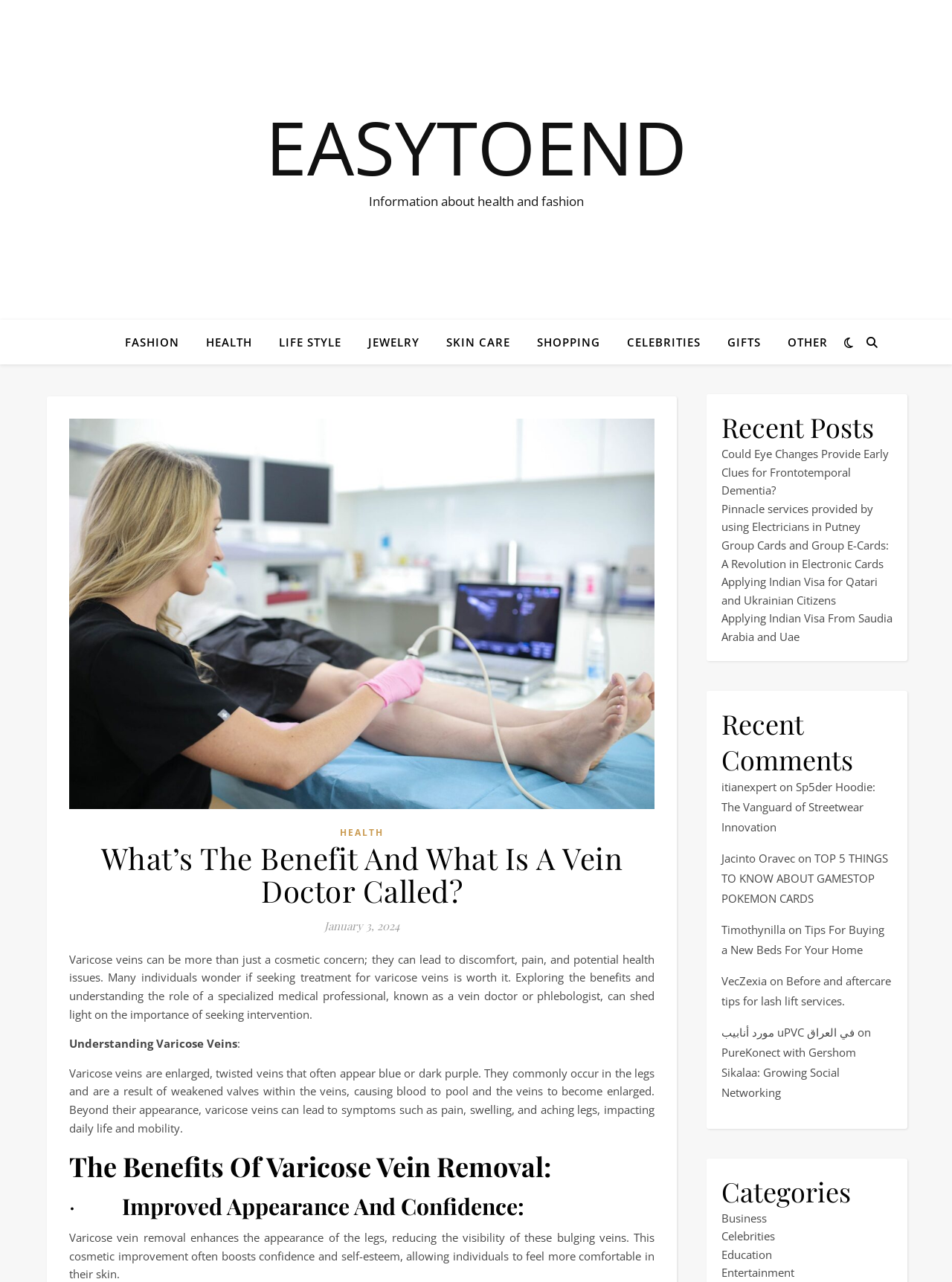Consider the image and give a detailed and elaborate answer to the question: 
What is the location of the 'Recent Posts' section?

By analyzing the bounding box coordinates of the elements, it is clear that the 'Recent Posts' section is located at the bottom right of the webpage, with a y-coordinate range of 0.319 to 0.606.